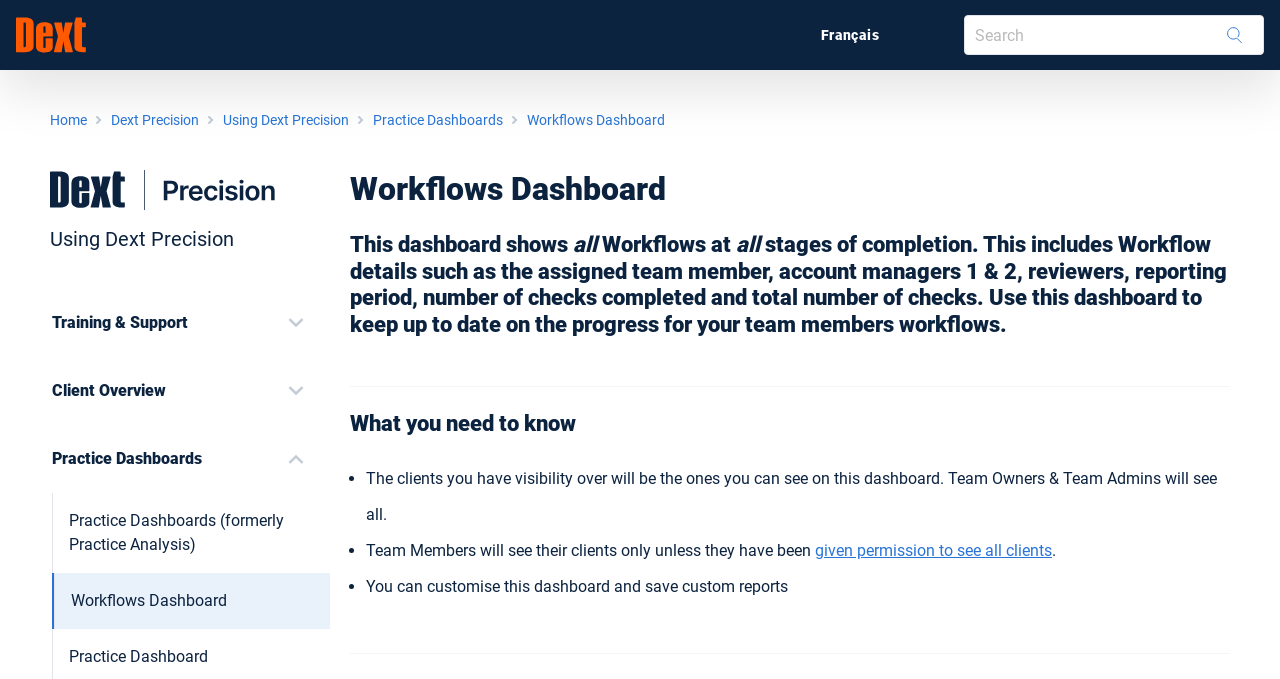Identify the bounding box coordinates for the element that needs to be clicked to fulfill this instruction: "Switch to Français". Provide the coordinates in the format of four float numbers between 0 and 1: [left, top, right, bottom].

[0.594, 0.022, 0.734, 0.081]